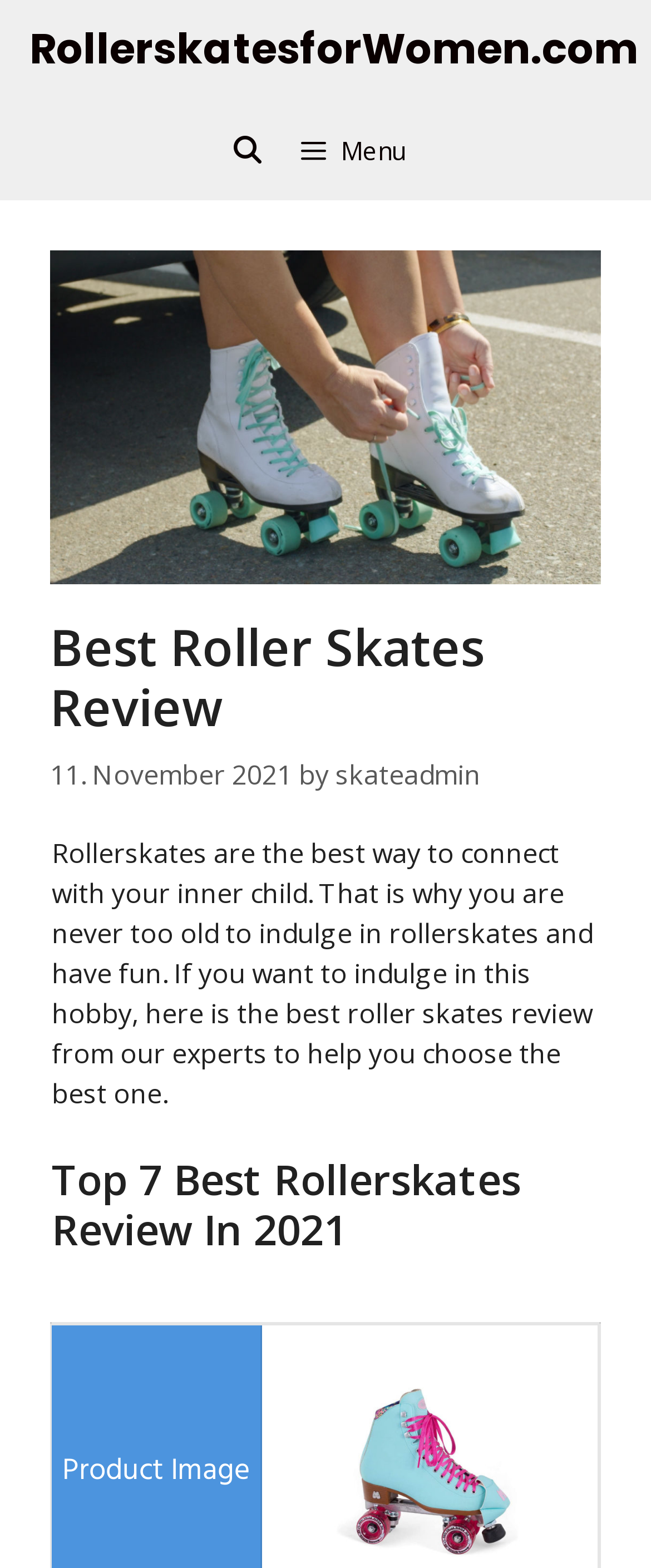Using the information in the image, give a detailed answer to the following question: When was the article published?

The publication date of the article can be found in the time element which is '11. November 2021'.